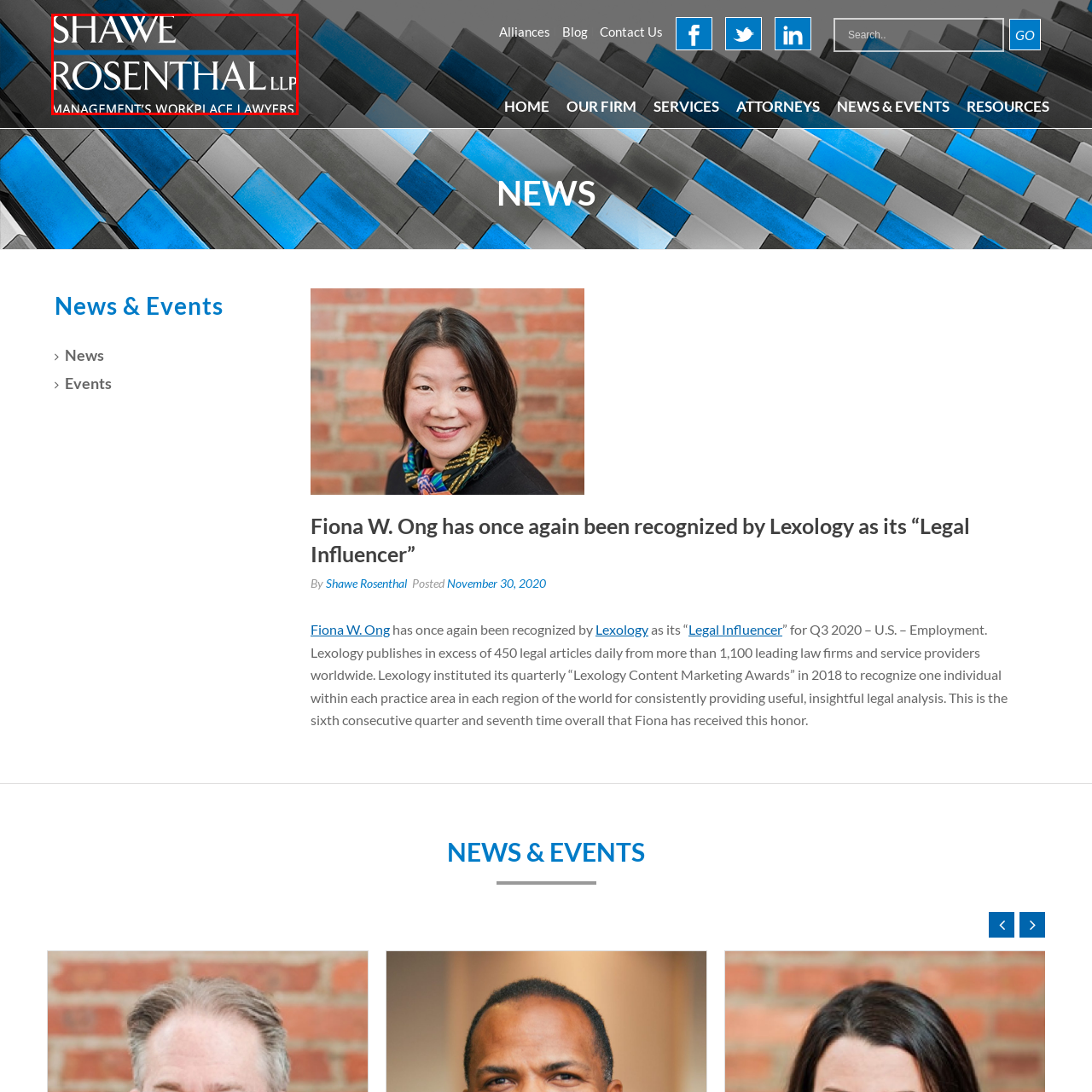What is the style of the typography used in the logo?
Carefully examine the image within the red bounding box and provide a detailed answer to the question.

The caption describes the typography as 'modern', which suggests that the font style is contemporary and sleek, conveying a sense of professionalism and expertise in legal services.